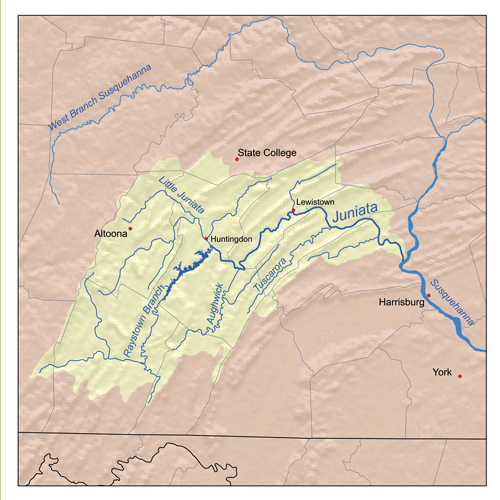What color represents the Juniata Basin on the map?
Using the image as a reference, give a one-word or short phrase answer.

Light yellow